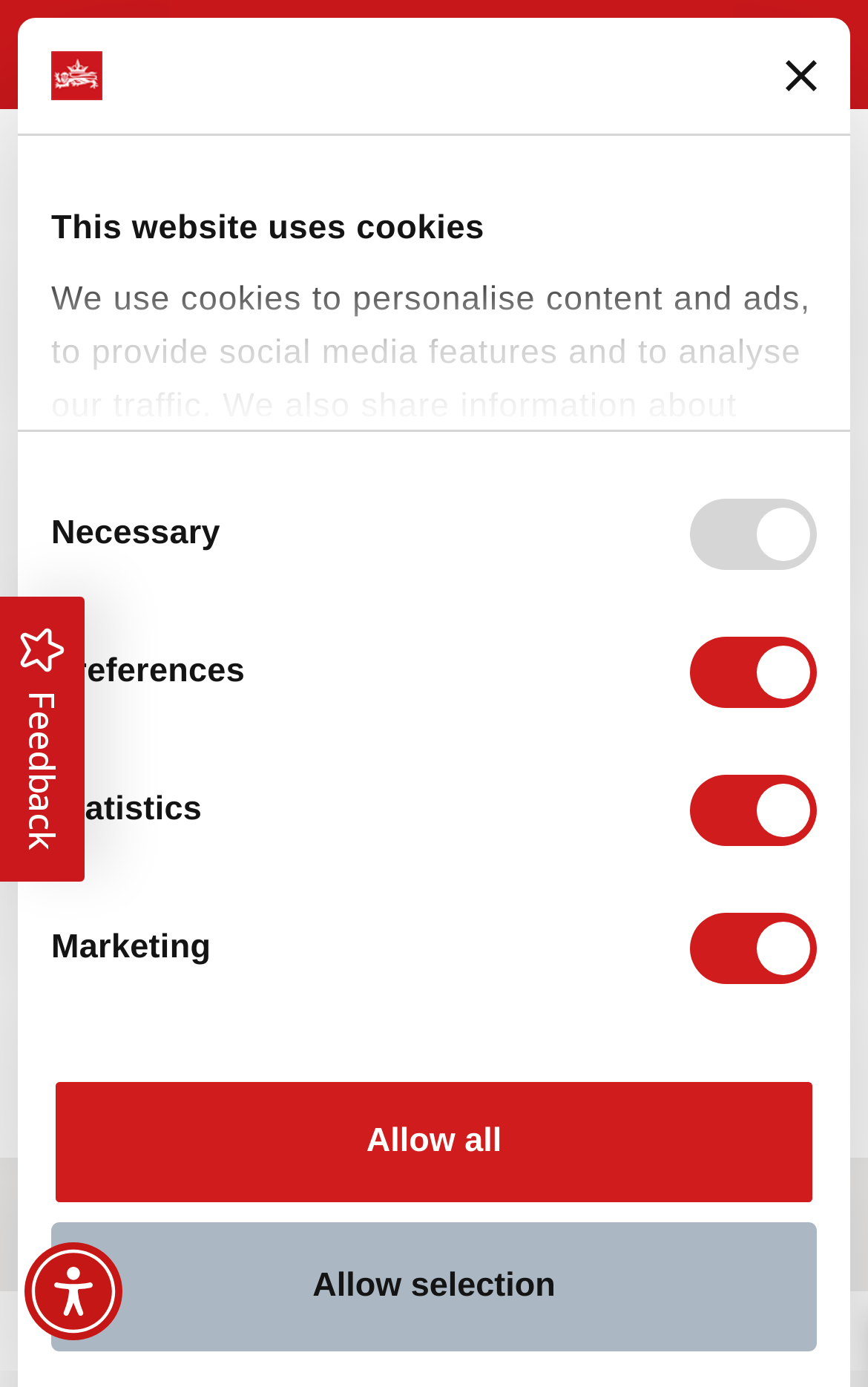What is the purpose of the 'Consent' tabpanel?
Answer the question with a single word or phrase by looking at the picture.

Cookie settings